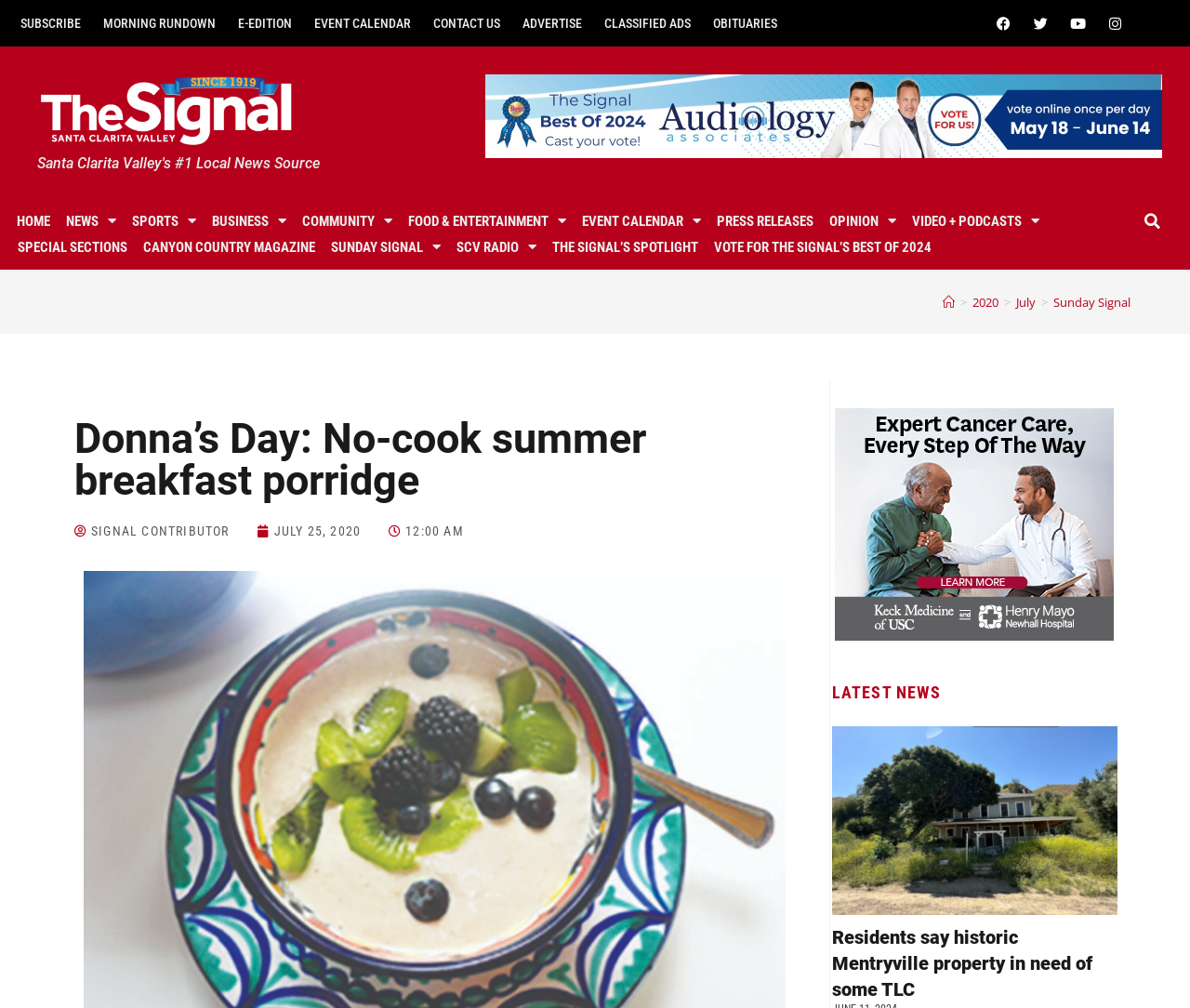What is the date of the article?
Based on the image, answer the question with as much detail as possible.

I found the date of the article by looking at the time element with the text 'JULY 25, 2020' which is located below the title of the article.